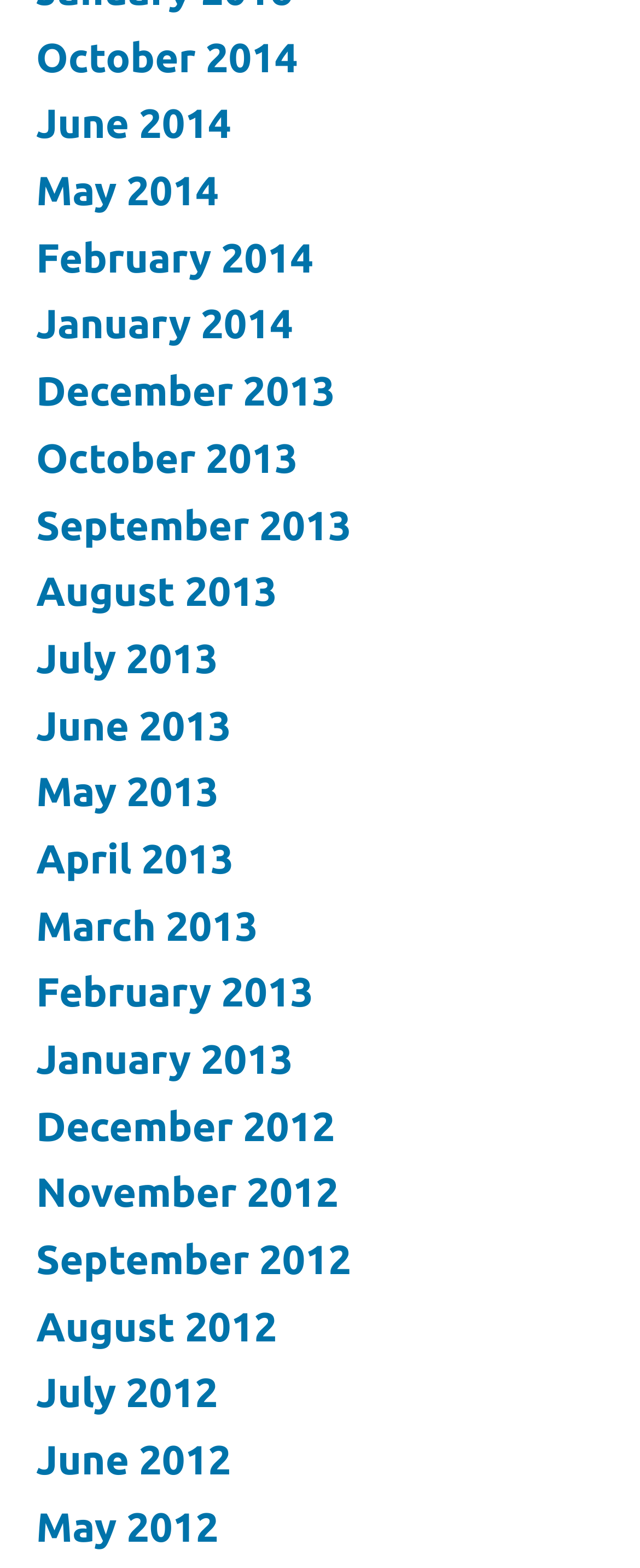Please identify the bounding box coordinates of the element that needs to be clicked to perform the following instruction: "view October 2014".

[0.056, 0.022, 0.465, 0.051]